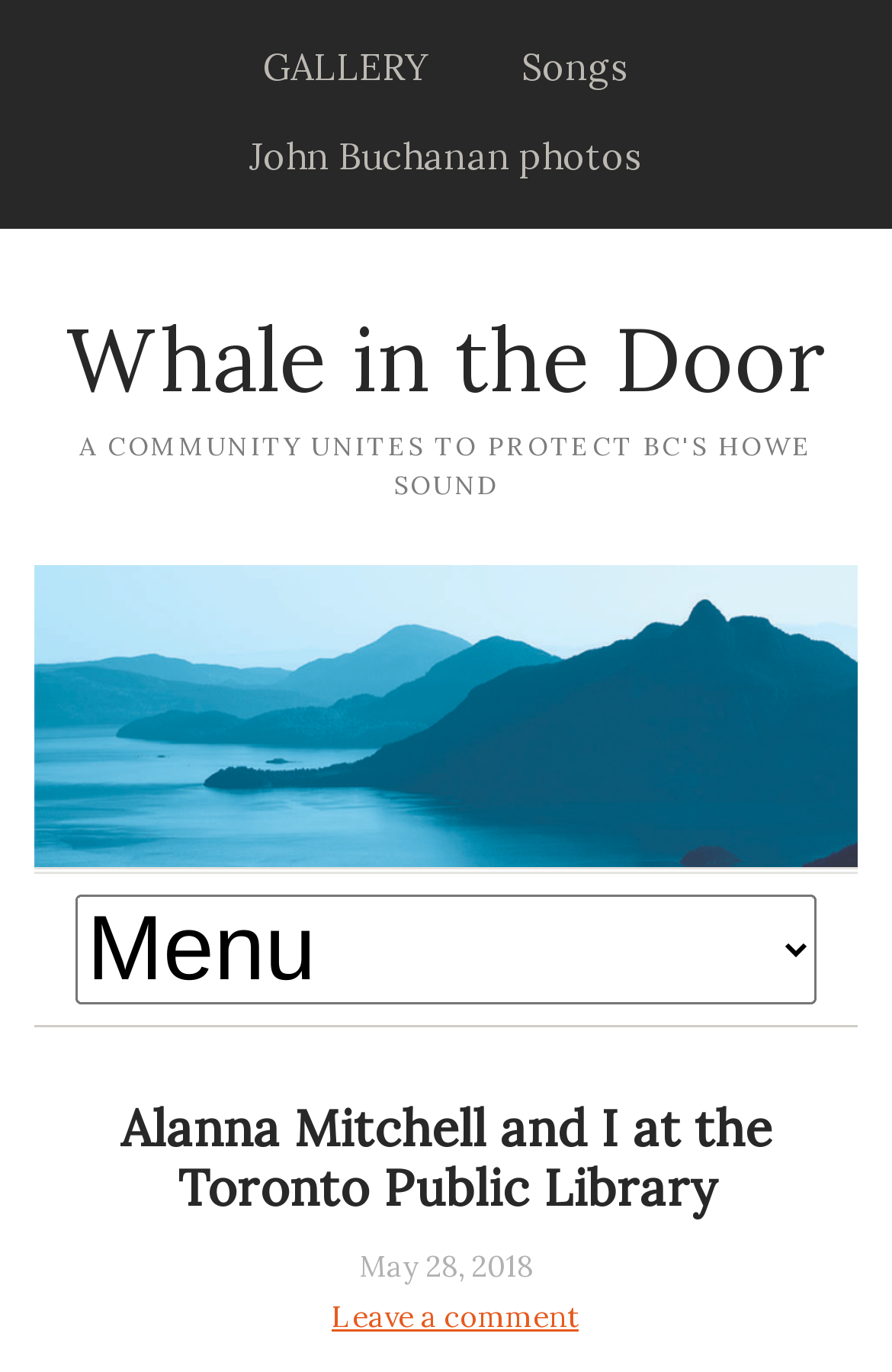Please find the bounding box coordinates of the element's region to be clicked to carry out this instruction: "Go to the gallery".

[0.262, 0.017, 0.515, 0.082]